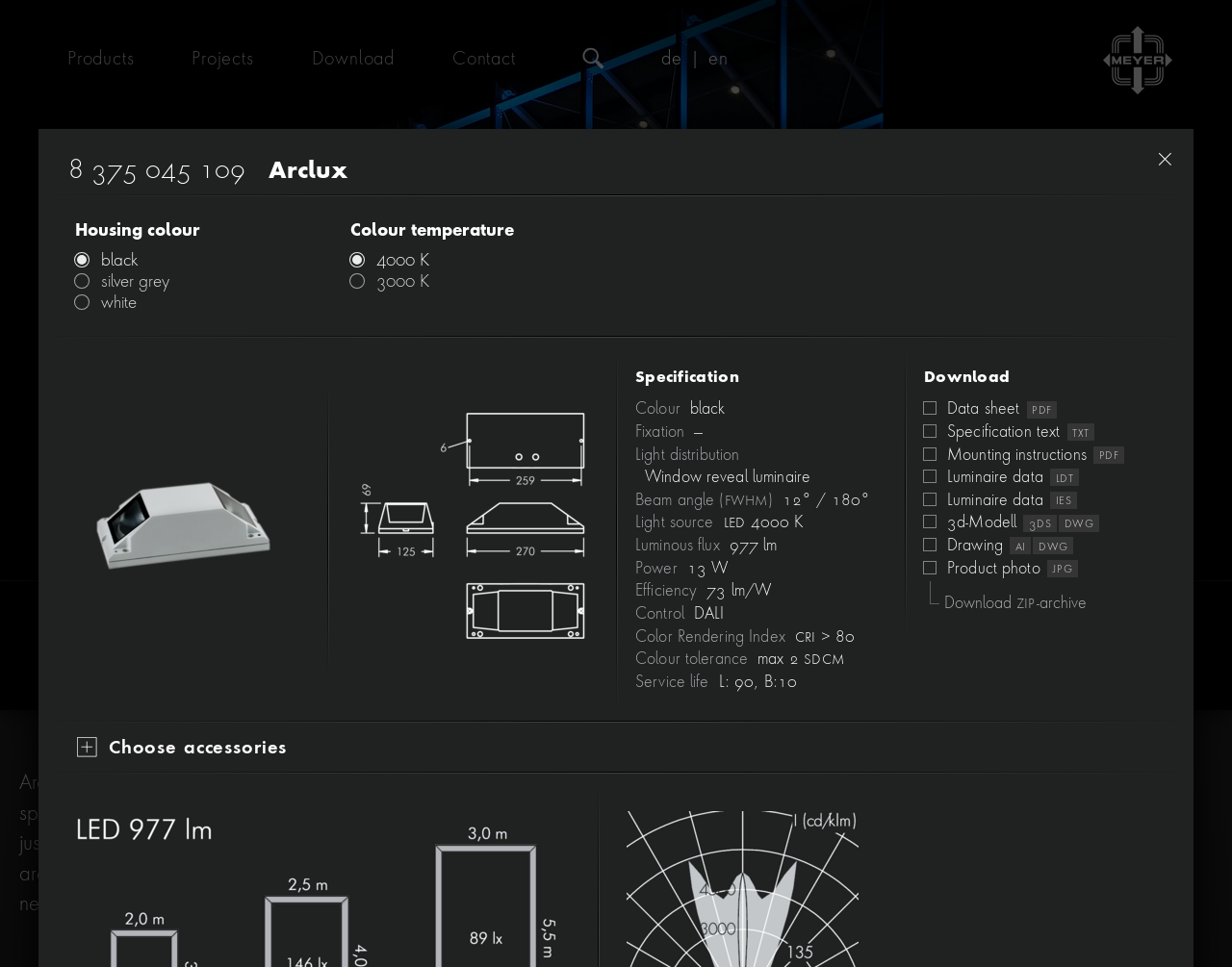What is the colour of the housing?
Answer the question with a detailed explanation, including all necessary information.

I found the answer by looking at the link element with the text 'black' which is located under the 'Housing colour' heading.